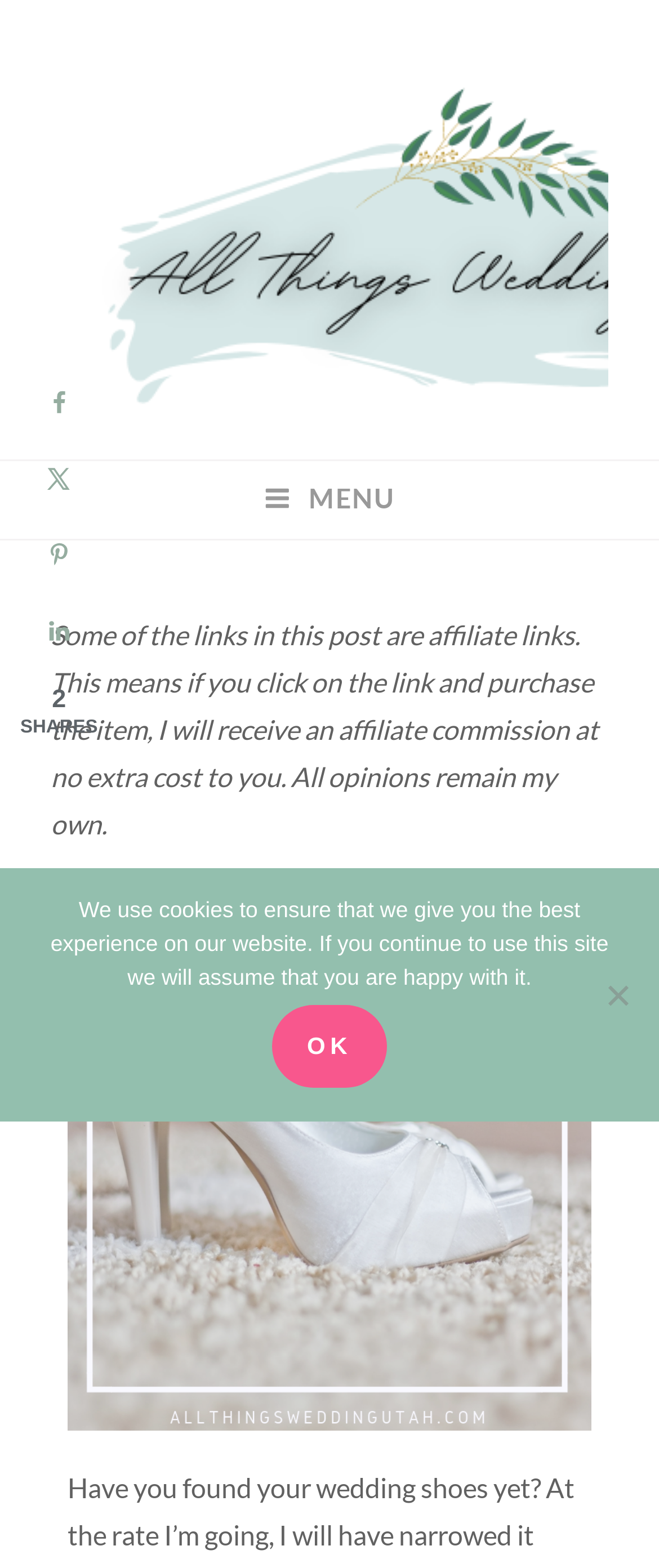Find the bounding box coordinates for the UI element that matches this description: "All Things Wedding Utah".

[0.208, 0.283, 0.869, 0.358]